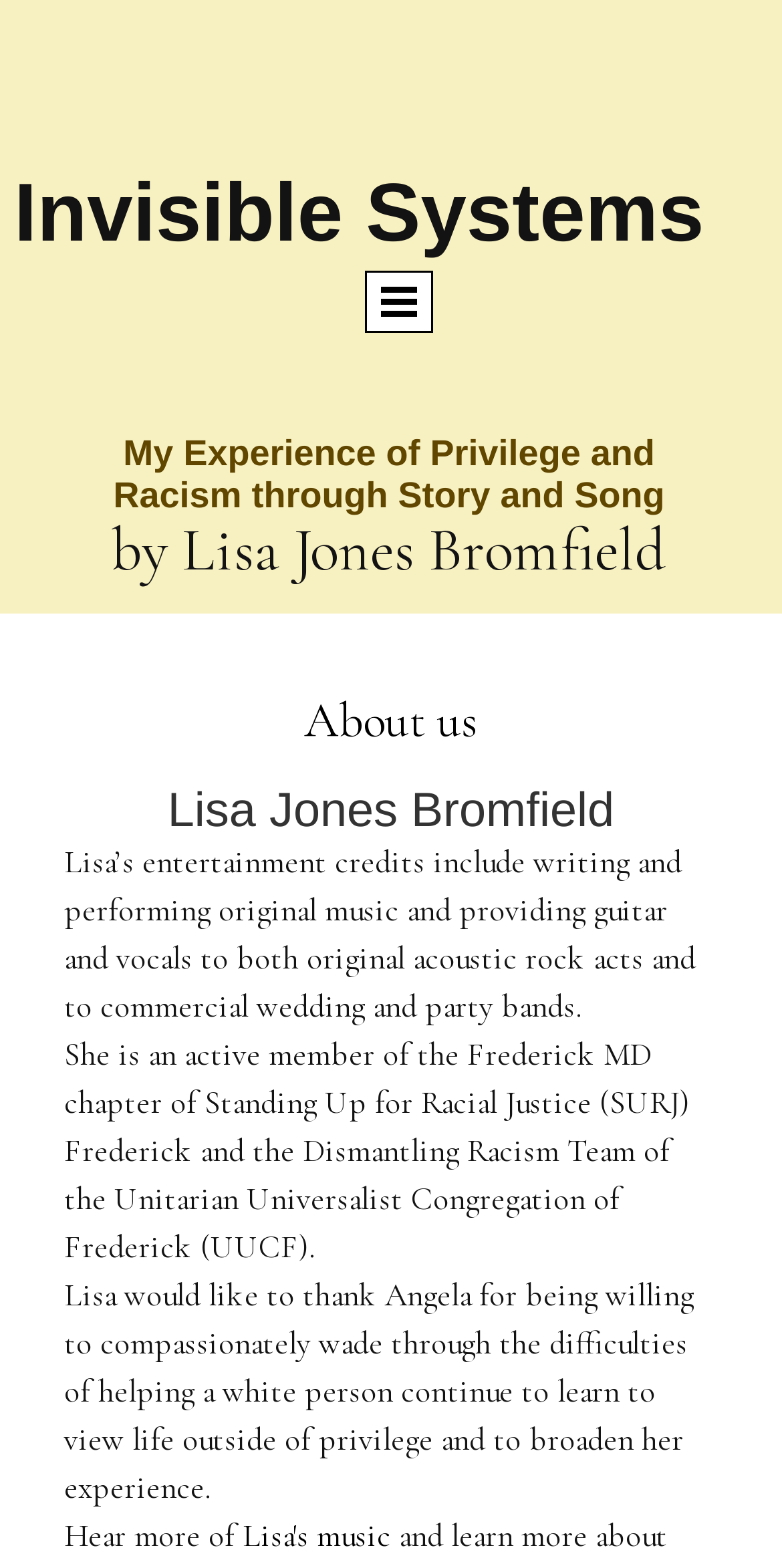Provide the bounding box coordinates of the HTML element described by the text: "Lisa's music".

[0.31, 0.967, 0.5, 0.993]